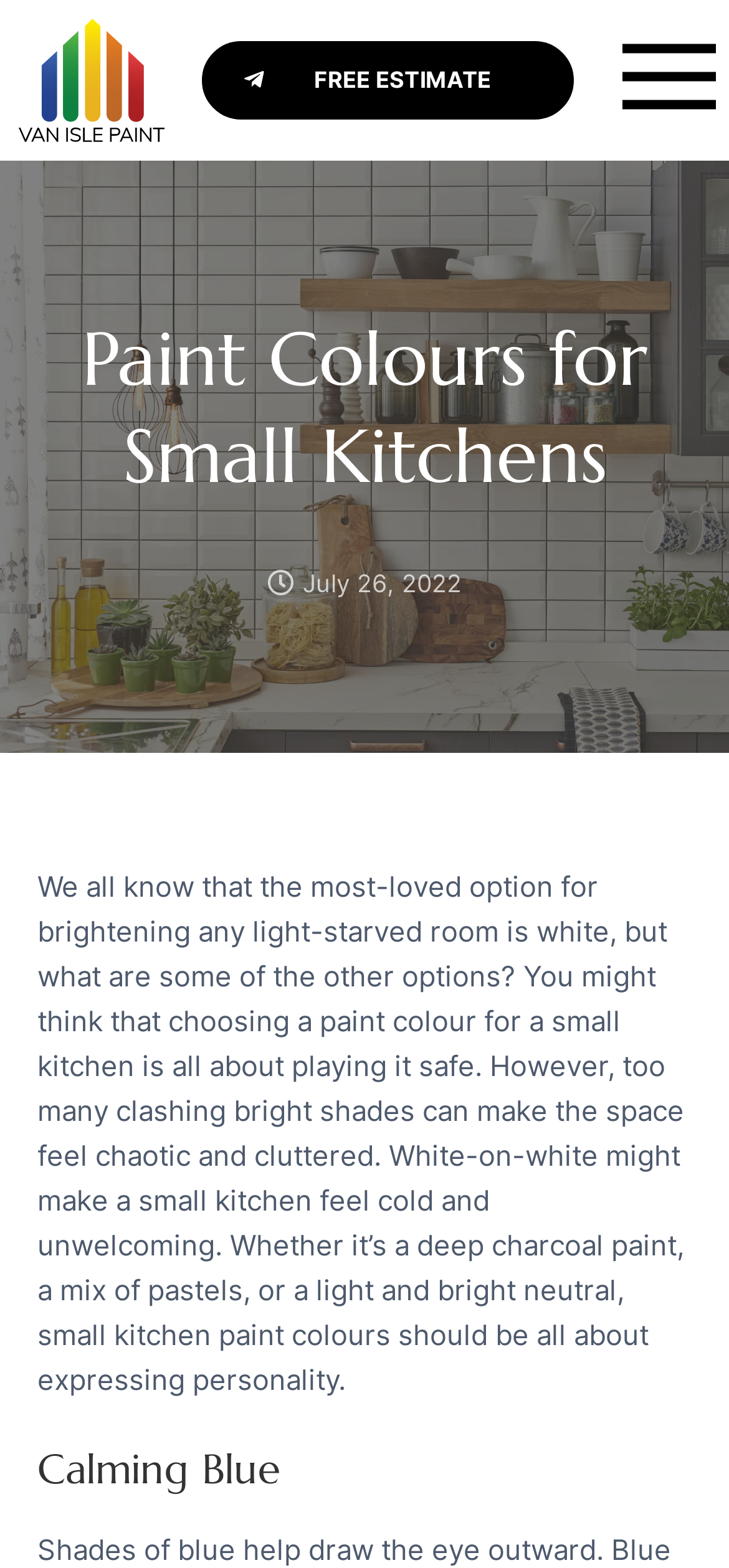Extract the bounding box coordinates of the UI element described by: "July 26, 2022". The coordinates should include four float numbers ranging from 0 to 1, e.g., [left, top, right, bottom].

[0.367, 0.36, 0.633, 0.385]